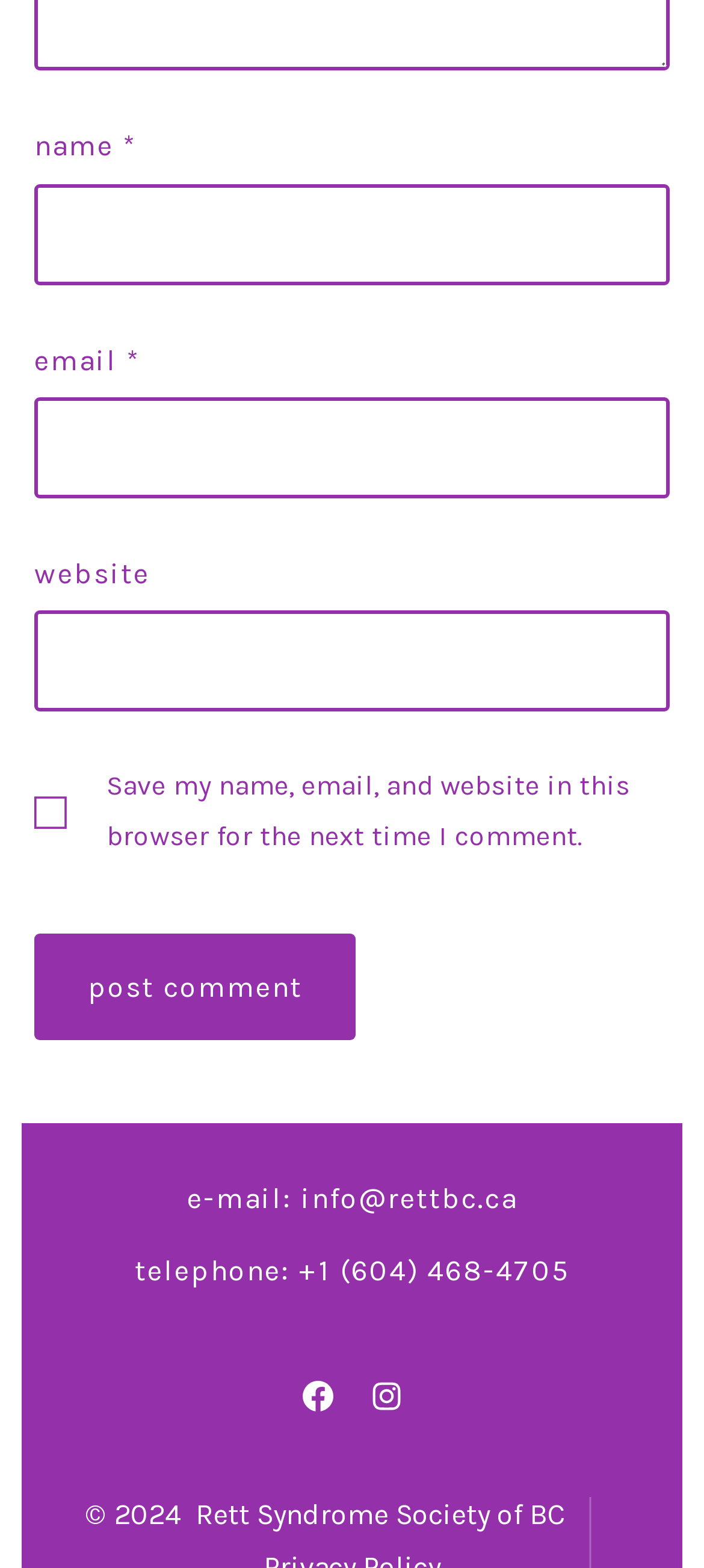Locate the bounding box of the UI element described by: "parent_node: email * aria-describedby="email-notes" name="email"" in the given webpage screenshot.

[0.049, 0.253, 0.951, 0.318]